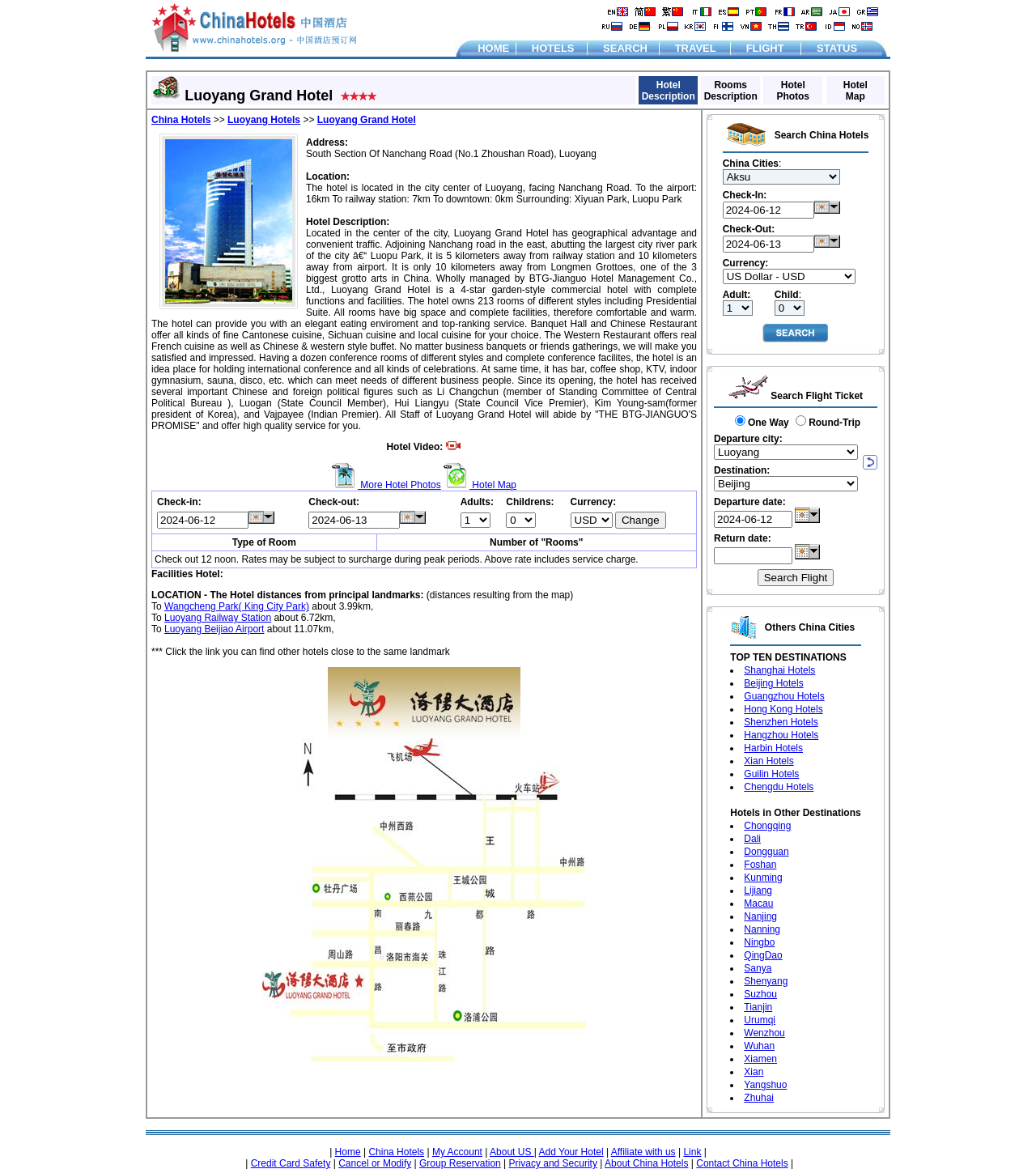Please specify the bounding box coordinates of the clickable region to carry out the following instruction: "Search for hotels". The coordinates should be four float numbers between 0 and 1, in the format [left, top, right, bottom].

[0.574, 0.036, 0.625, 0.046]